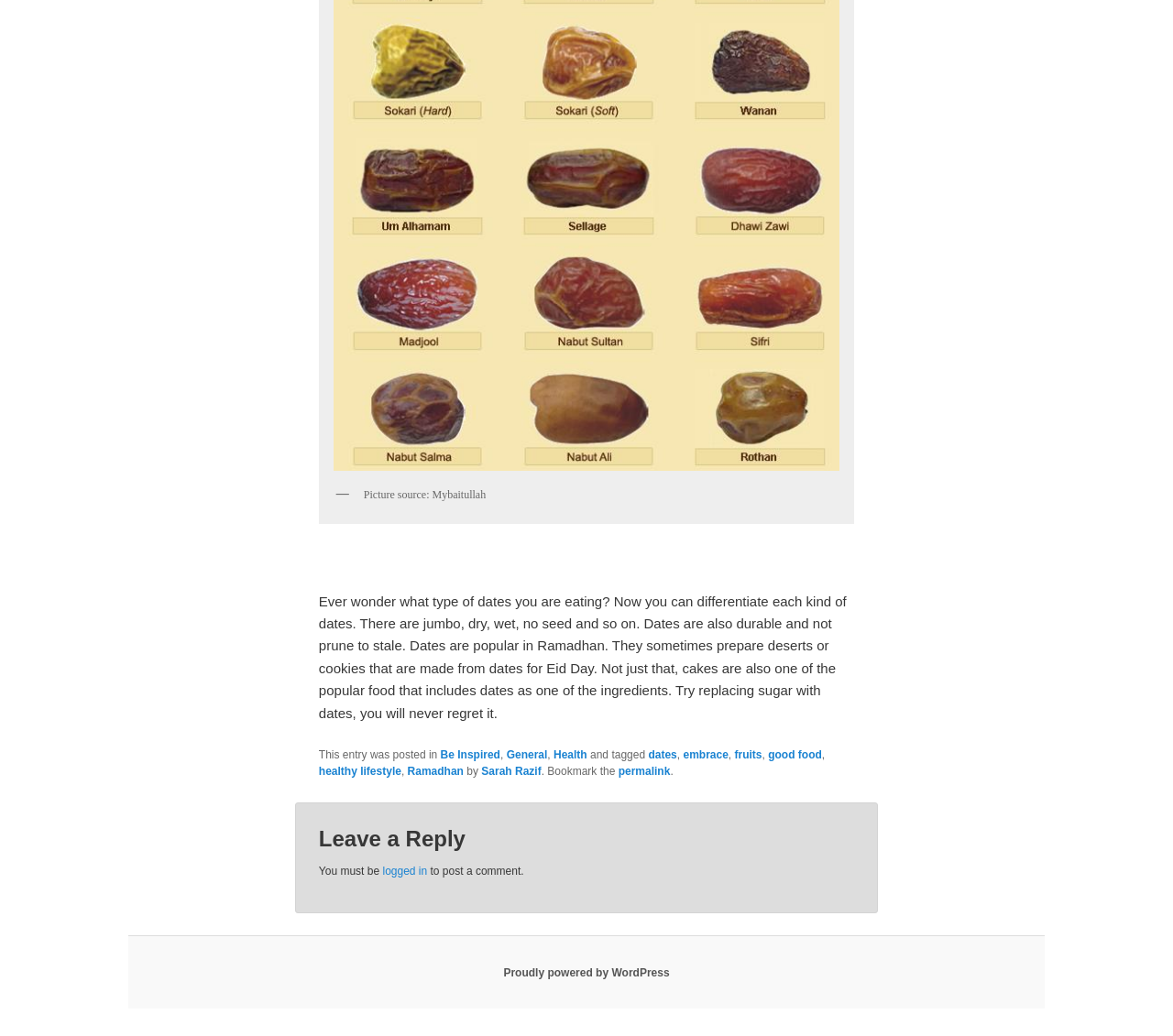Please determine the bounding box coordinates of the clickable area required to carry out the following instruction: "Click the 'Proudly powered by WordPress' link". The coordinates must be four float numbers between 0 and 1, represented as [left, top, right, bottom].

[0.429, 0.932, 0.571, 0.945]